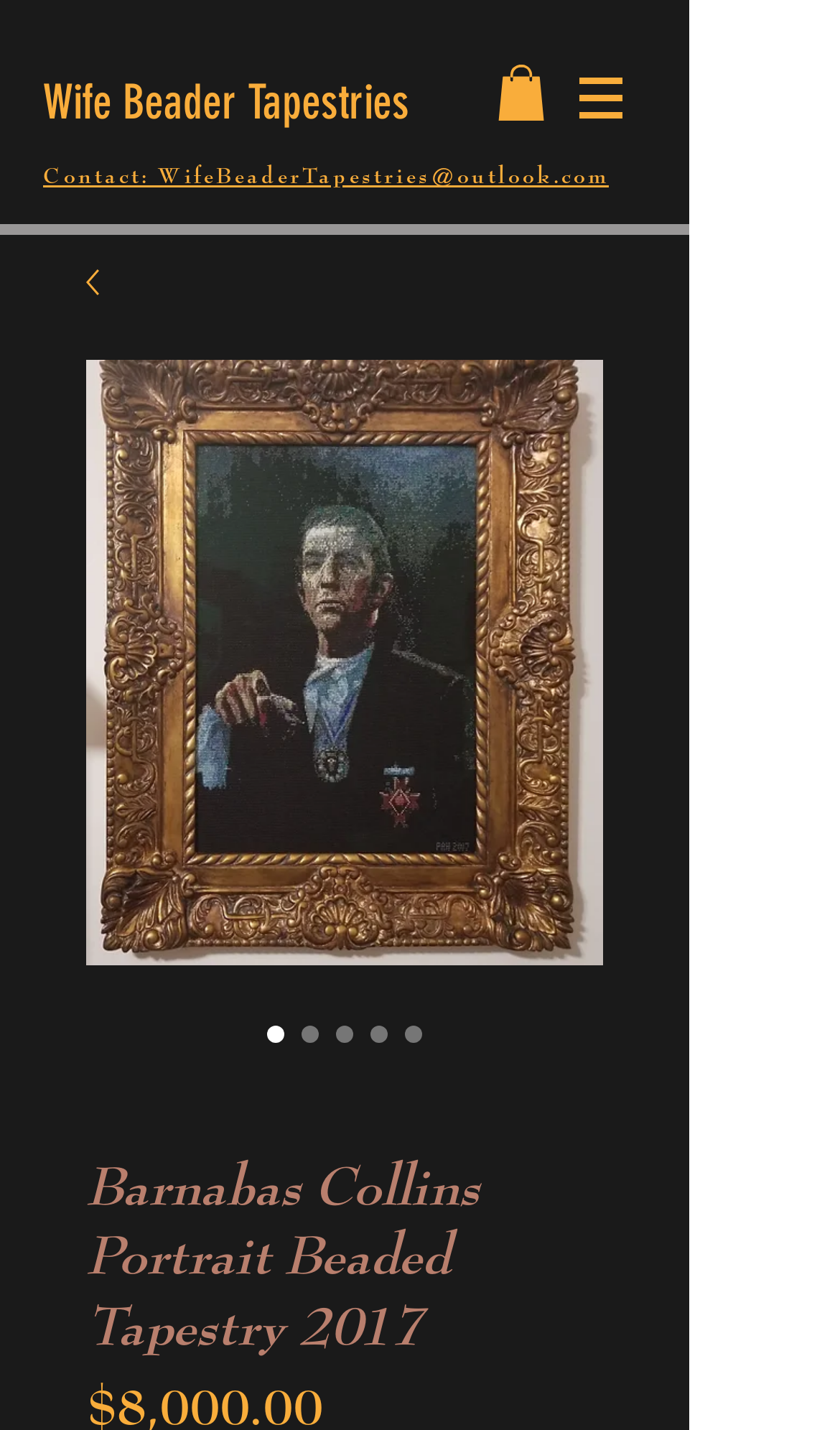Give a concise answer using only one word or phrase for this question:
Is there a slideshow on the webpage?

yes